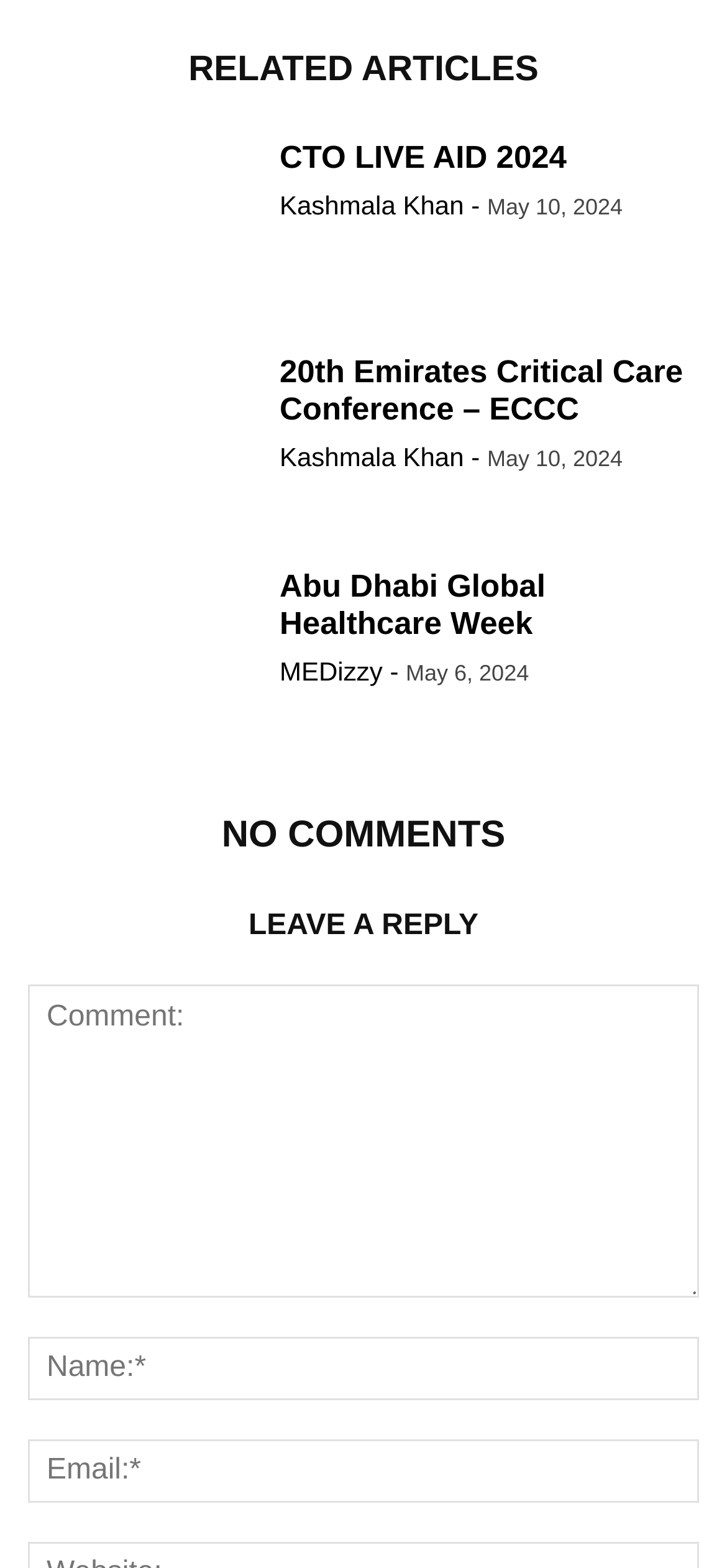Please find the bounding box coordinates of the clickable region needed to complete the following instruction: "View previous page". The bounding box coordinates must consist of four float numbers between 0 and 1, i.e., [left, top, right, bottom].

None